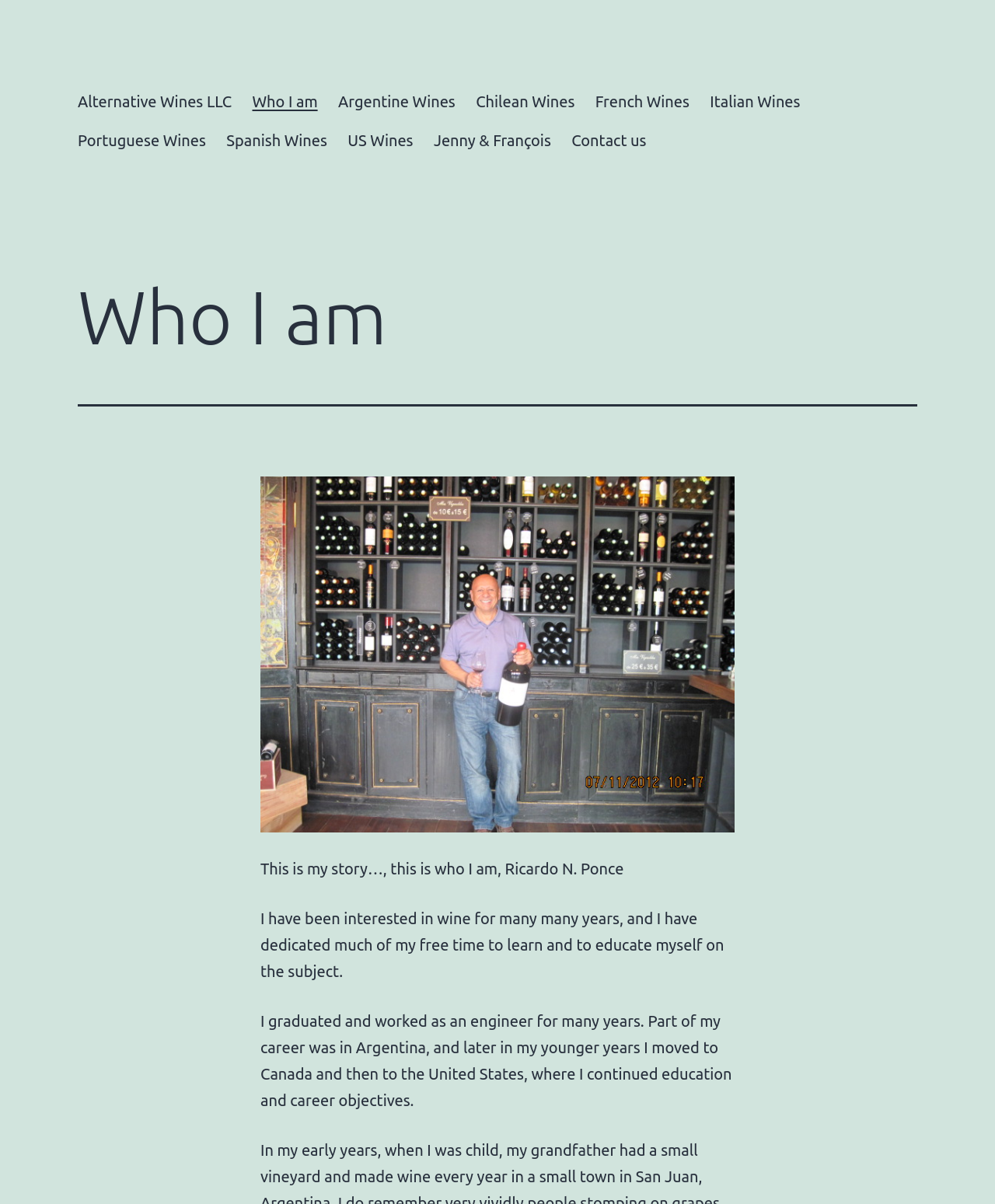Identify the bounding box coordinates for the region to click in order to carry out this instruction: "Send an email to enquiries". Provide the coordinates using four float numbers between 0 and 1, formatted as [left, top, right, bottom].

None